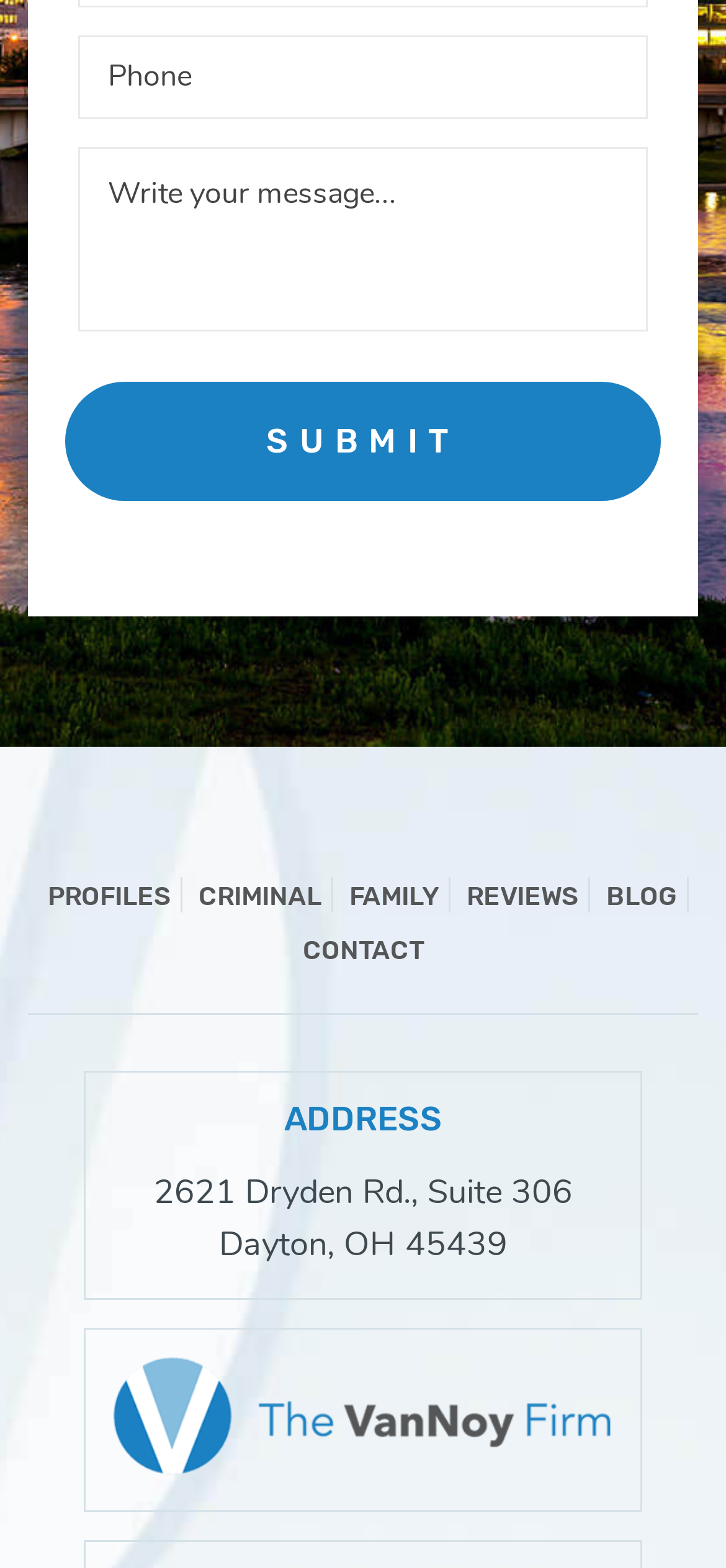Identify the bounding box of the HTML element described here: "name="input_2" placeholder="Write your message..."". Provide the coordinates as four float numbers between 0 and 1: [left, top, right, bottom].

[0.108, 0.093, 0.892, 0.211]